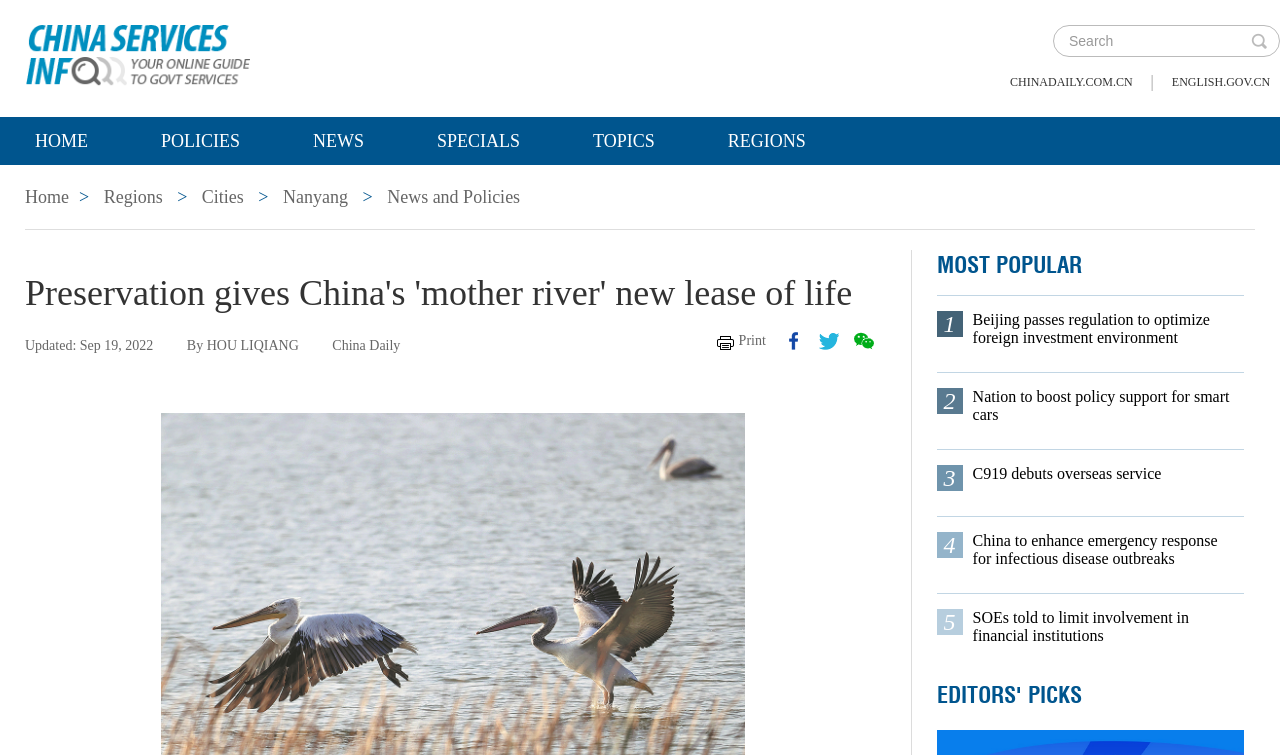What is the author of the main article?
Use the information from the screenshot to give a comprehensive response to the question.

I determined the answer by looking at the static text element with the text 'By HOU LIQIANG' below the main heading, which indicates that HOU LIQIANG is the author of the main article.